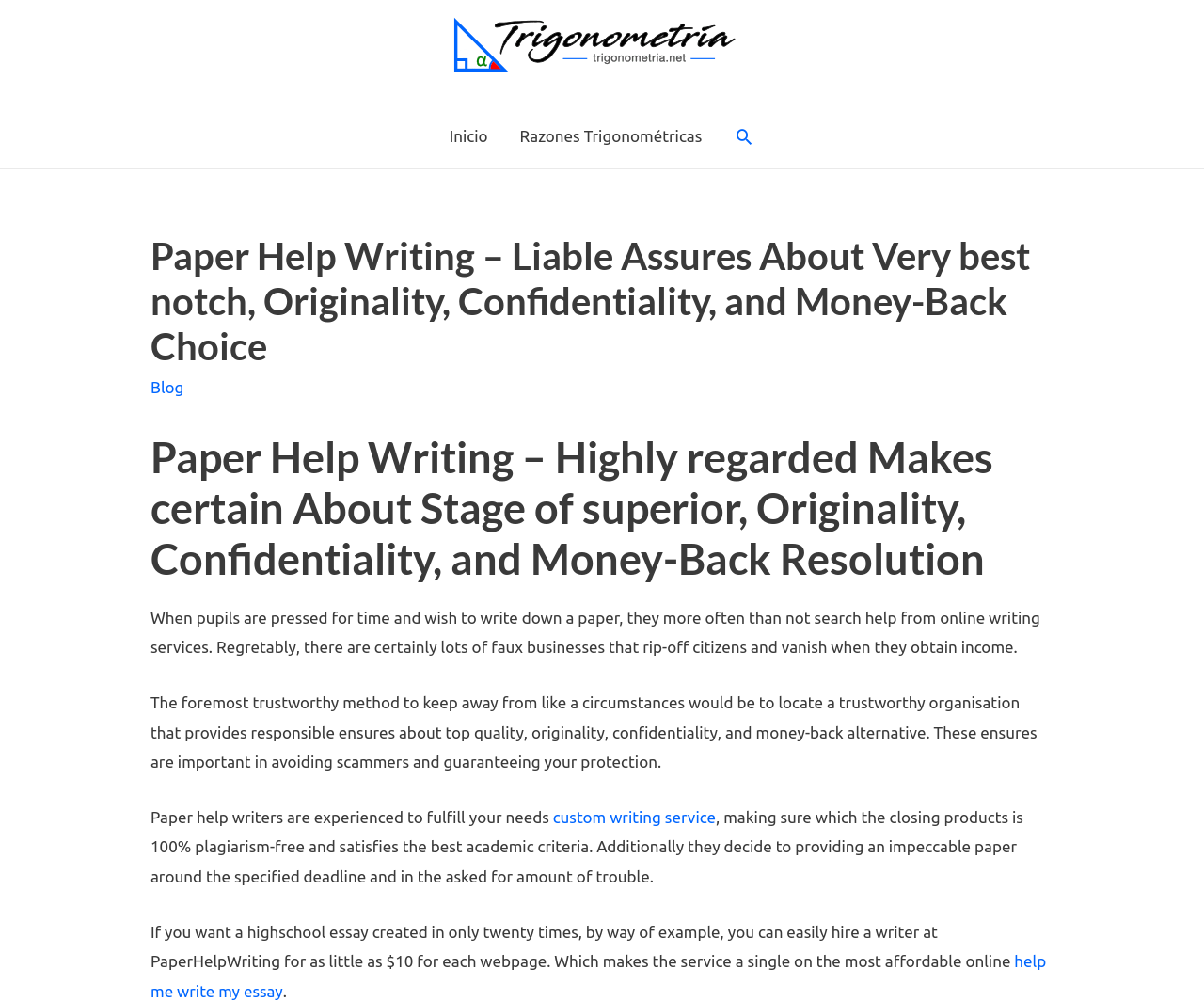Identify the main heading of the webpage and provide its text content.

Paper Help Writing – Liable Assures About Very best notch, Originality, Confidentiality, and Money-Back Choice